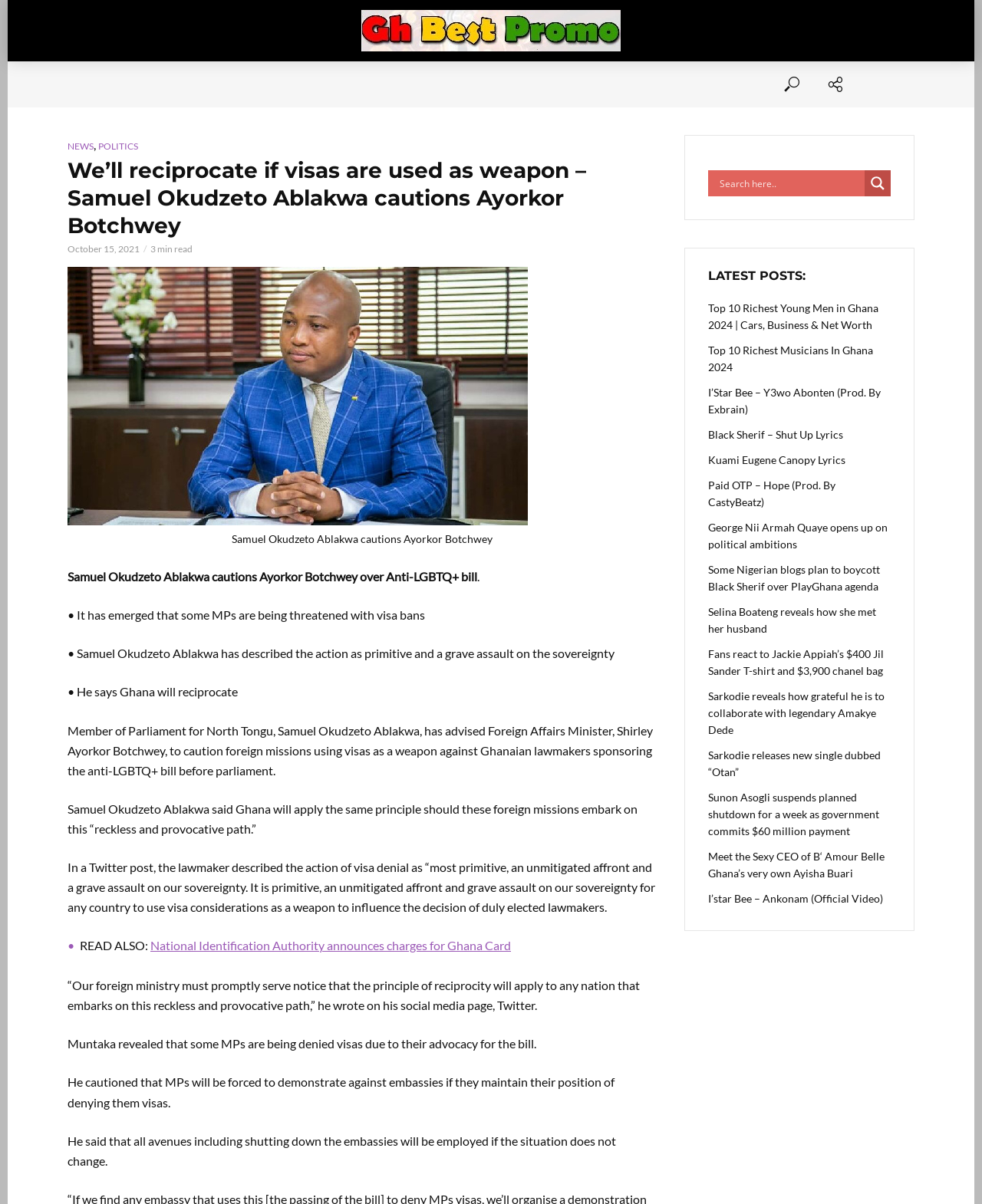Who is the Foreign Affairs Minister mentioned in the article?
Use the information from the image to give a detailed answer to the question.

The article mentions that Samuel Okudzeto Ablakwa has advised Foreign Affairs Minister, Shirley Ayorkor Botchwey, to caution foreign missions using visas as a weapon against Ghanaian lawmakers sponsoring the anti-LGBTQ+ bill before parliament.